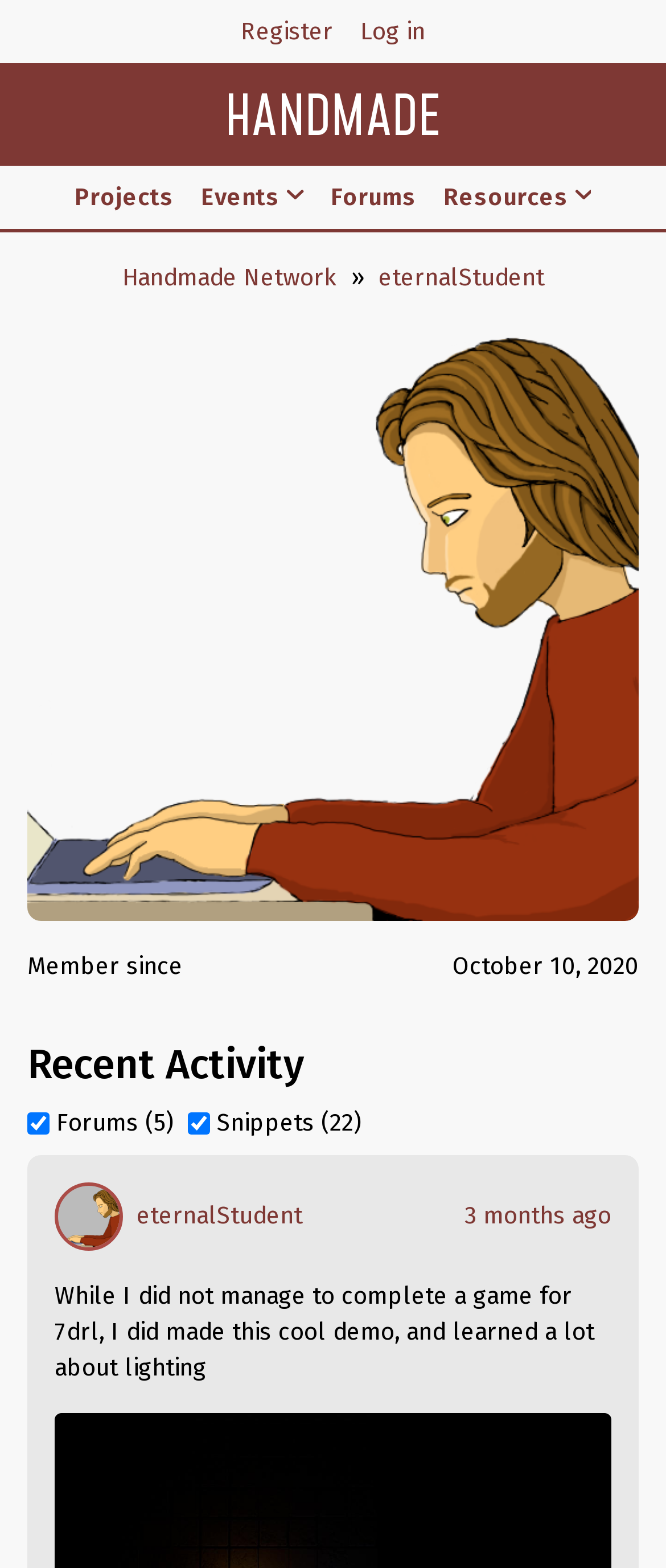Identify the bounding box coordinates for the UI element that matches this description: "Handmade Network".

[0.183, 0.168, 0.506, 0.186]